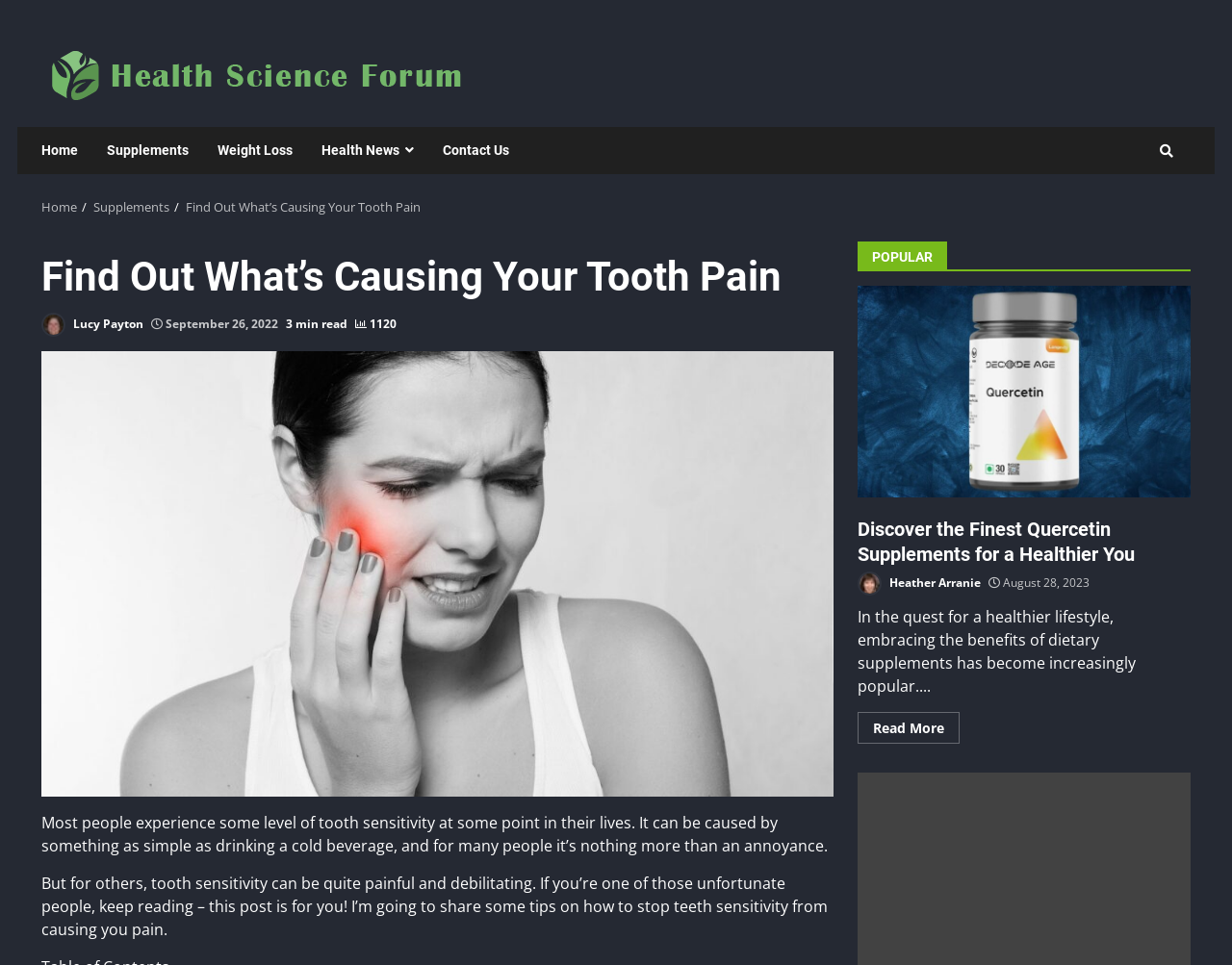Please answer the following question using a single word or phrase: 
How long does it take to read the current article?

3 min